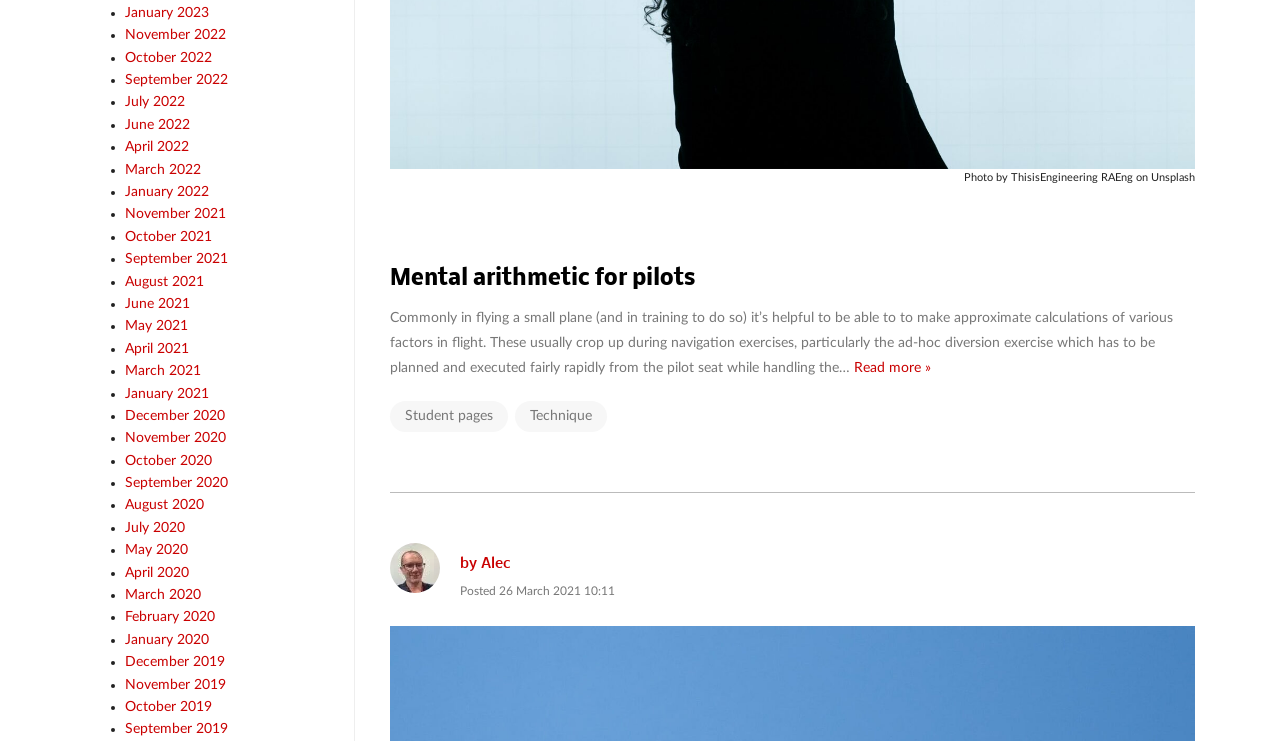Given the element description Pin it Pin on Pinterest, identify the bounding box coordinates for the UI element on the webpage screenshot. The format should be (top-left x, top-left y, bottom-right x, bottom-right y), with values between 0 and 1.

None